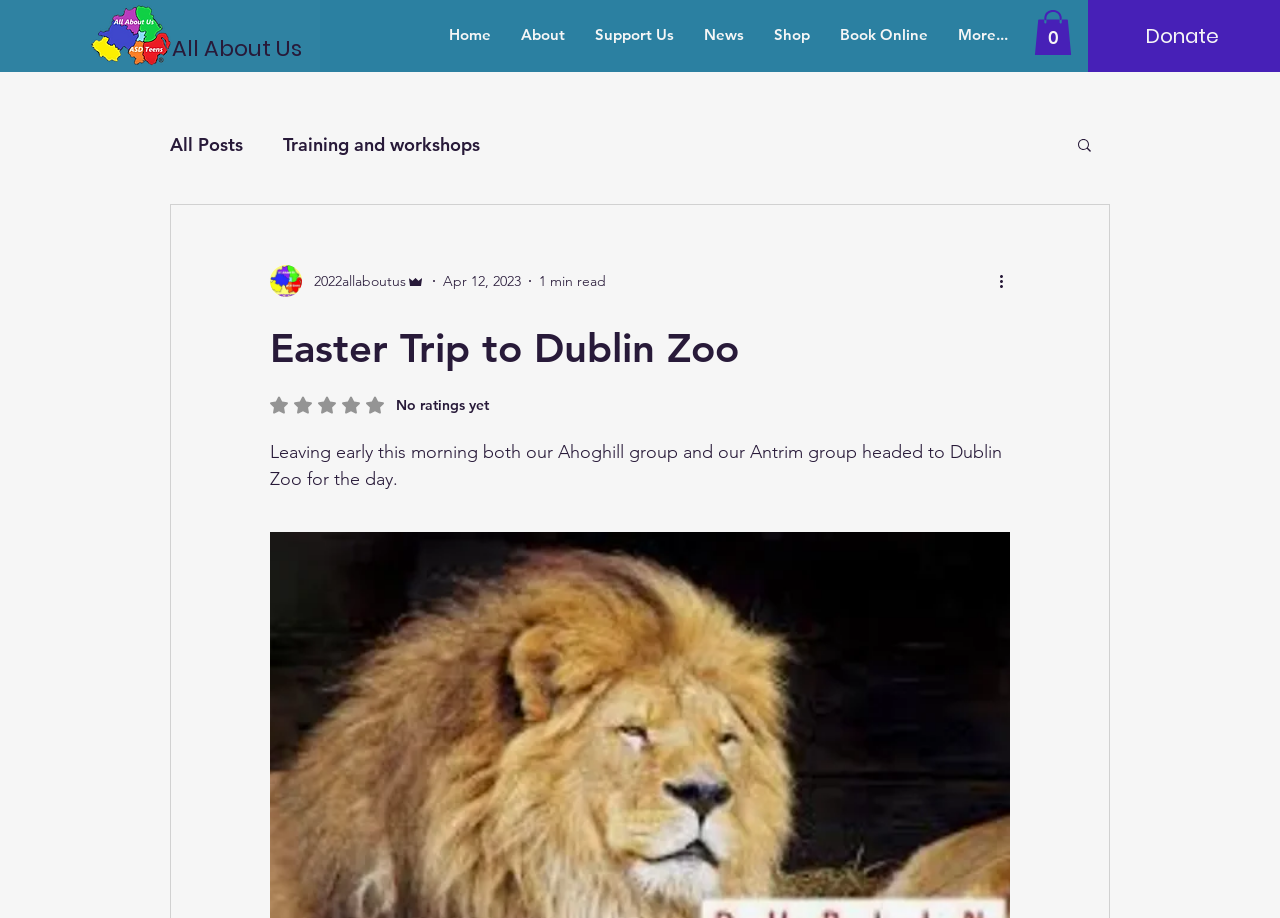Locate the bounding box coordinates of the UI element described by: "Training and workshops". Provide the coordinates as four float numbers between 0 and 1, formatted as [left, top, right, bottom].

[0.221, 0.145, 0.375, 0.17]